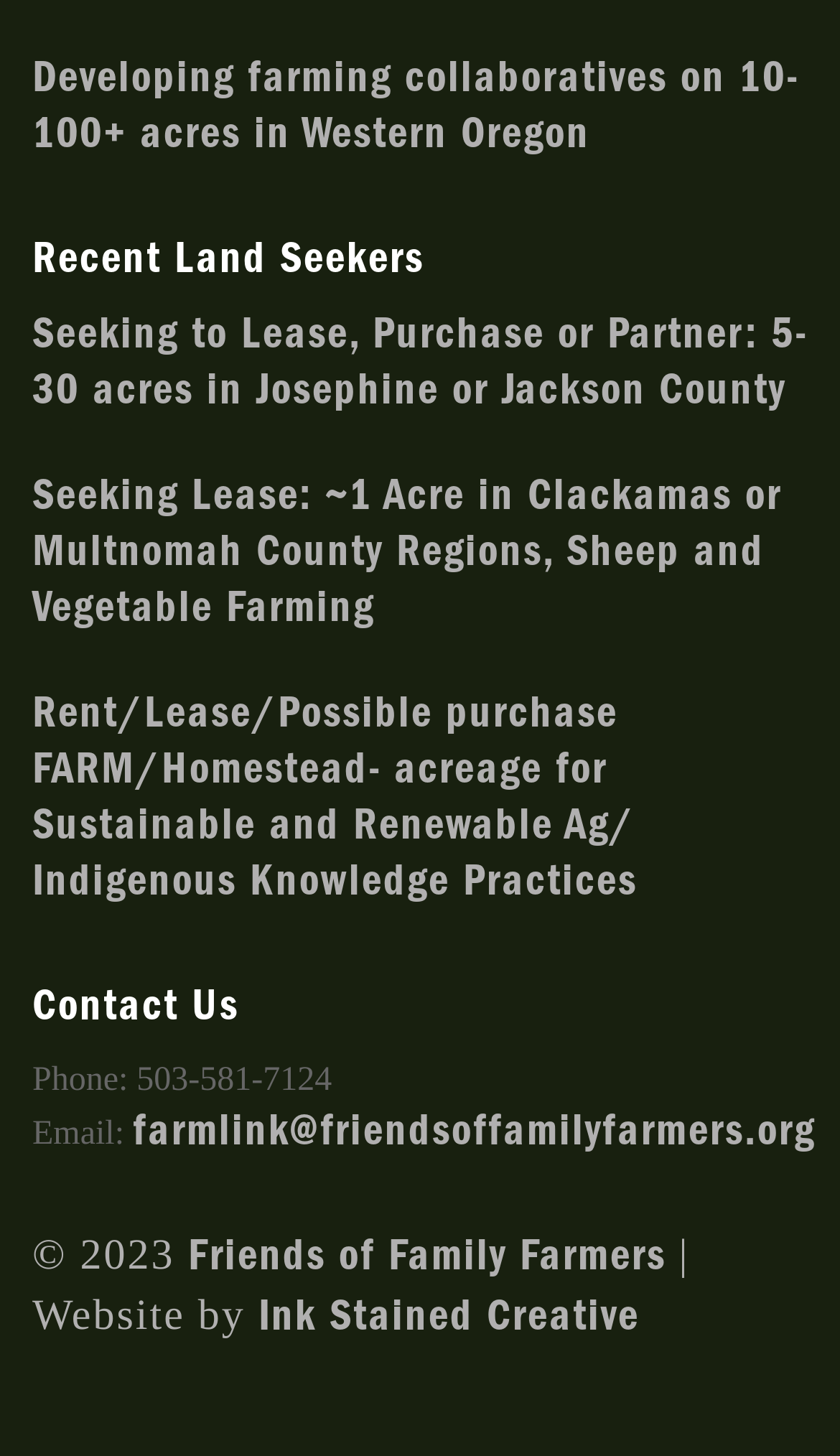Who developed the website?
Kindly give a detailed and elaborate answer to the question.

I found the website developer's name at the bottom of the page, next to the 'Website by' label, which is Ink Stained Creative.